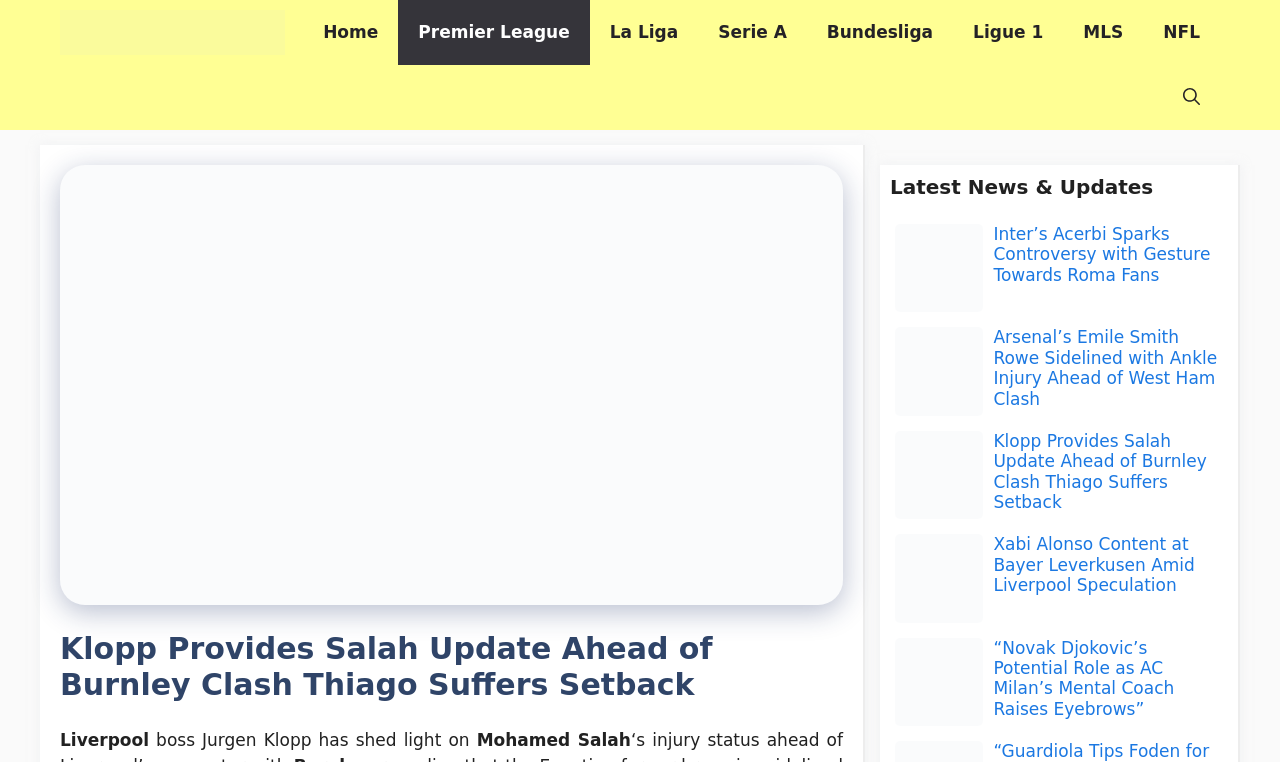Determine the bounding box coordinates of the clickable element necessary to fulfill the instruction: "Click on the 'Home' link". Provide the coordinates as four float numbers within the 0 to 1 range, i.e., [left, top, right, bottom].

[0.237, 0.0, 0.311, 0.085]